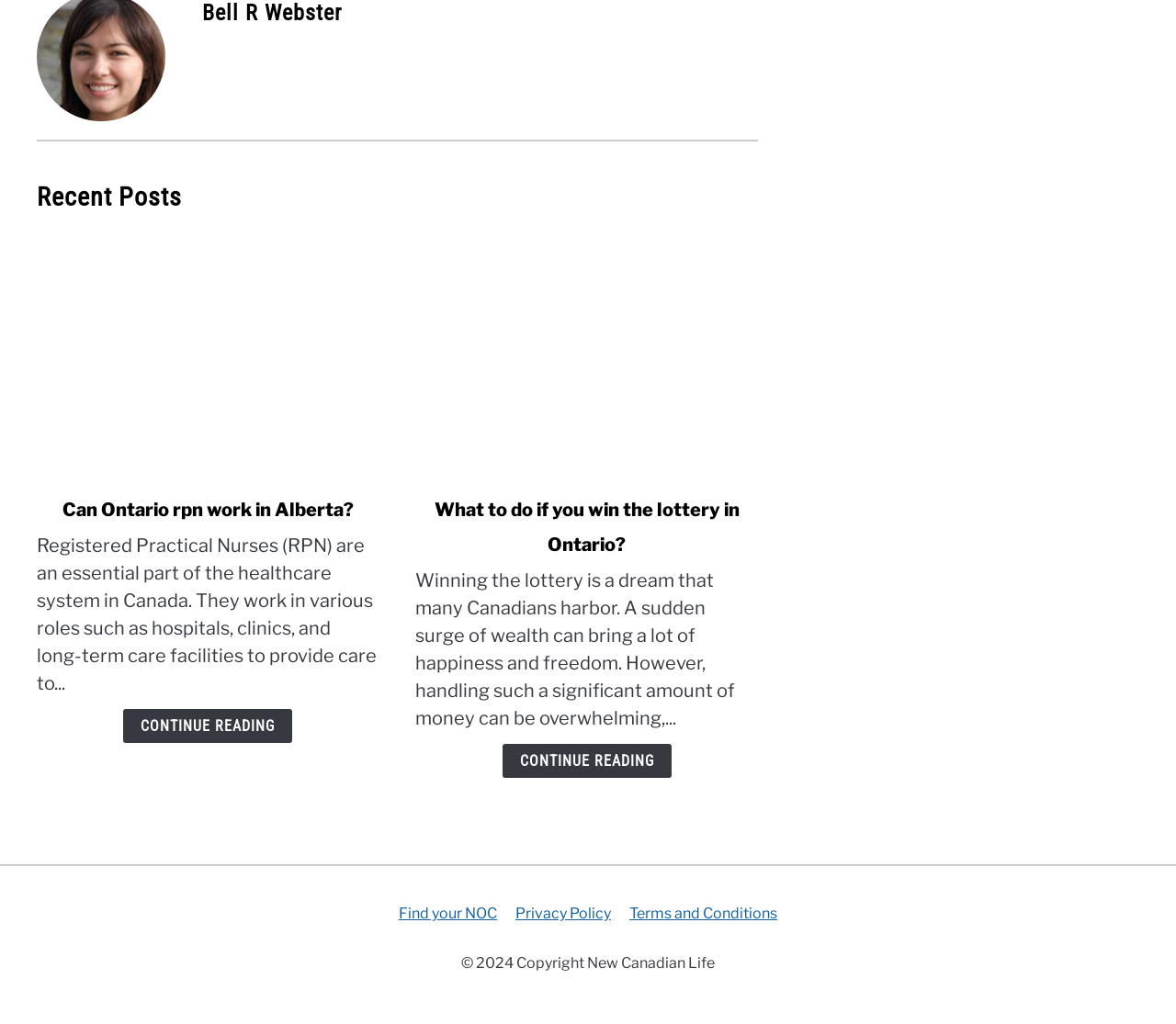Provide the bounding box coordinates of the HTML element this sentence describes: "Find your NOC". The bounding box coordinates consist of four float numbers between 0 and 1, i.e., [left, top, right, bottom].

[0.339, 0.883, 0.423, 0.9]